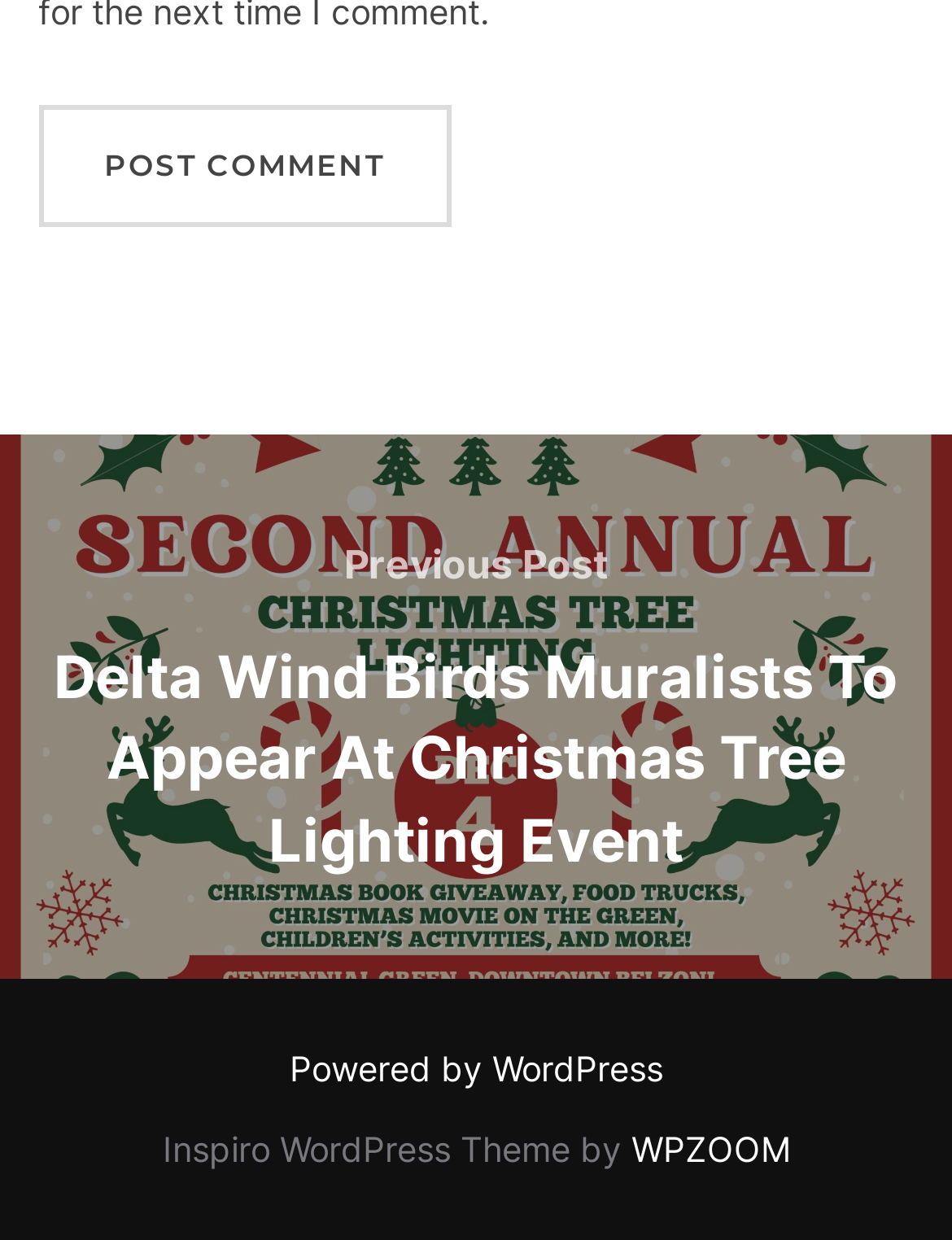Please provide a detailed answer to the question below by examining the image:
What is the purpose of the button?

The button with the text 'POST COMMENT' is likely used to submit a comment on a post, indicating that the website allows users to interact with the content by leaving comments.